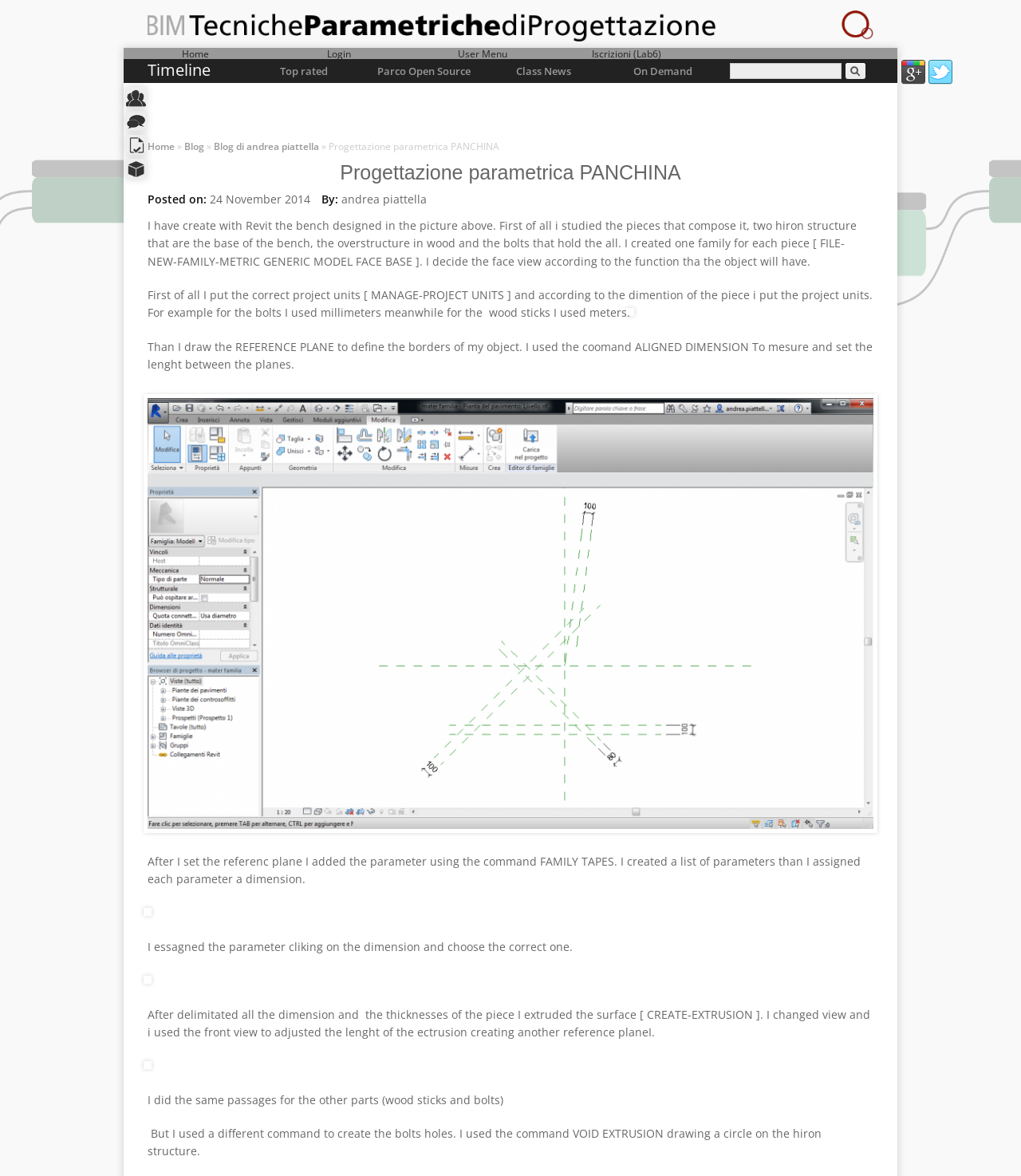Highlight the bounding box coordinates of the element that should be clicked to carry out the following instruction: "Click on the Twitter link". The coordinates must be given as four float numbers ranging from 0 to 1, i.e., [left, top, right, bottom].

[0.909, 0.051, 0.934, 0.073]